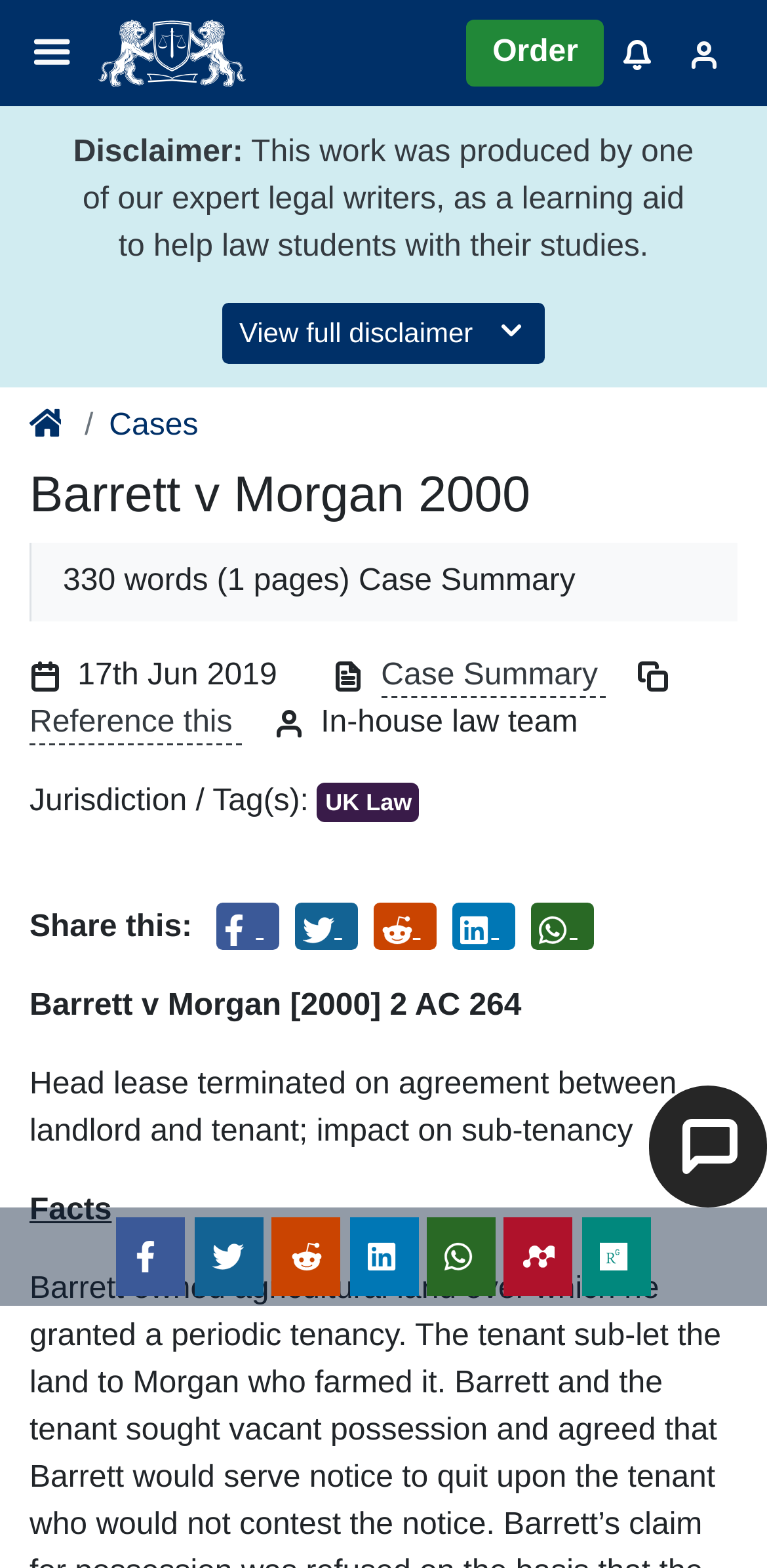Give a one-word or short-phrase answer to the following question: 
How many words are in the case summary?

330 words